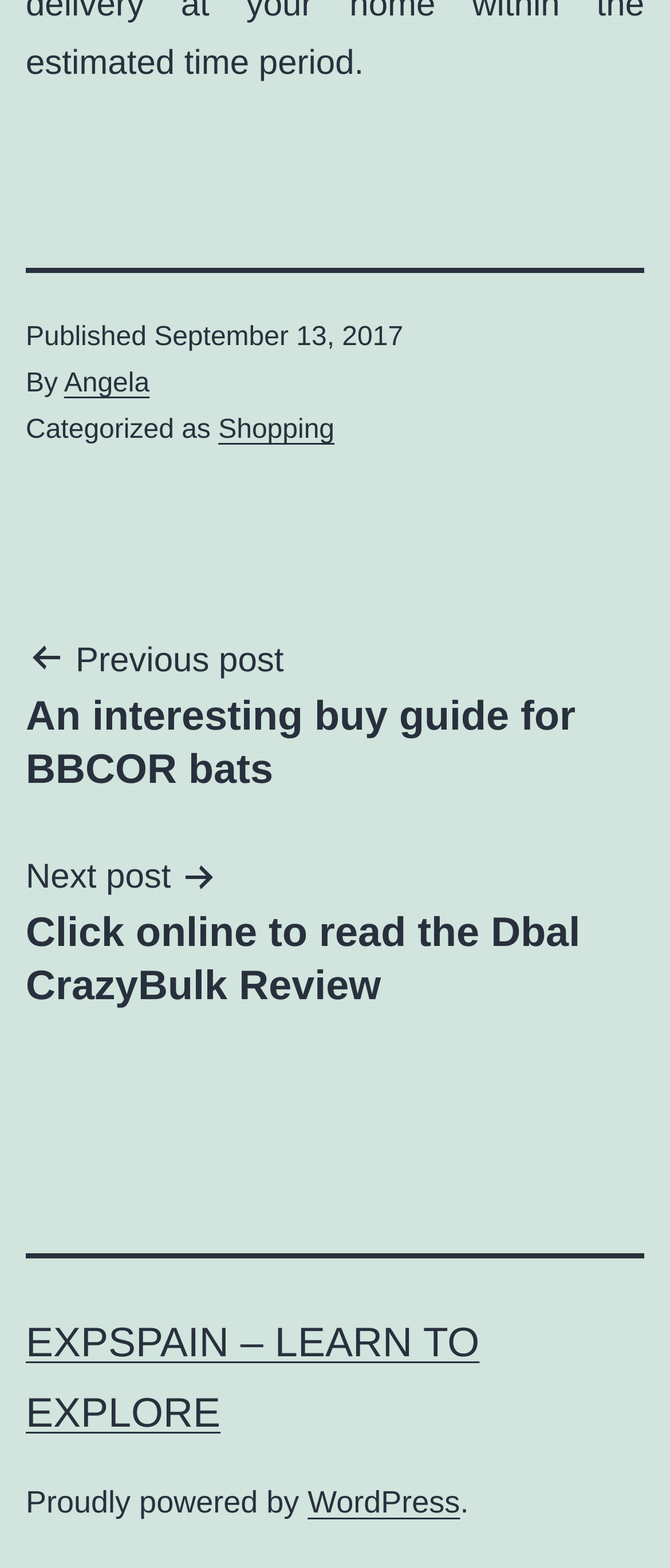Please answer the following question using a single word or phrase: 
What is the date of the published post?

September 13, 2017